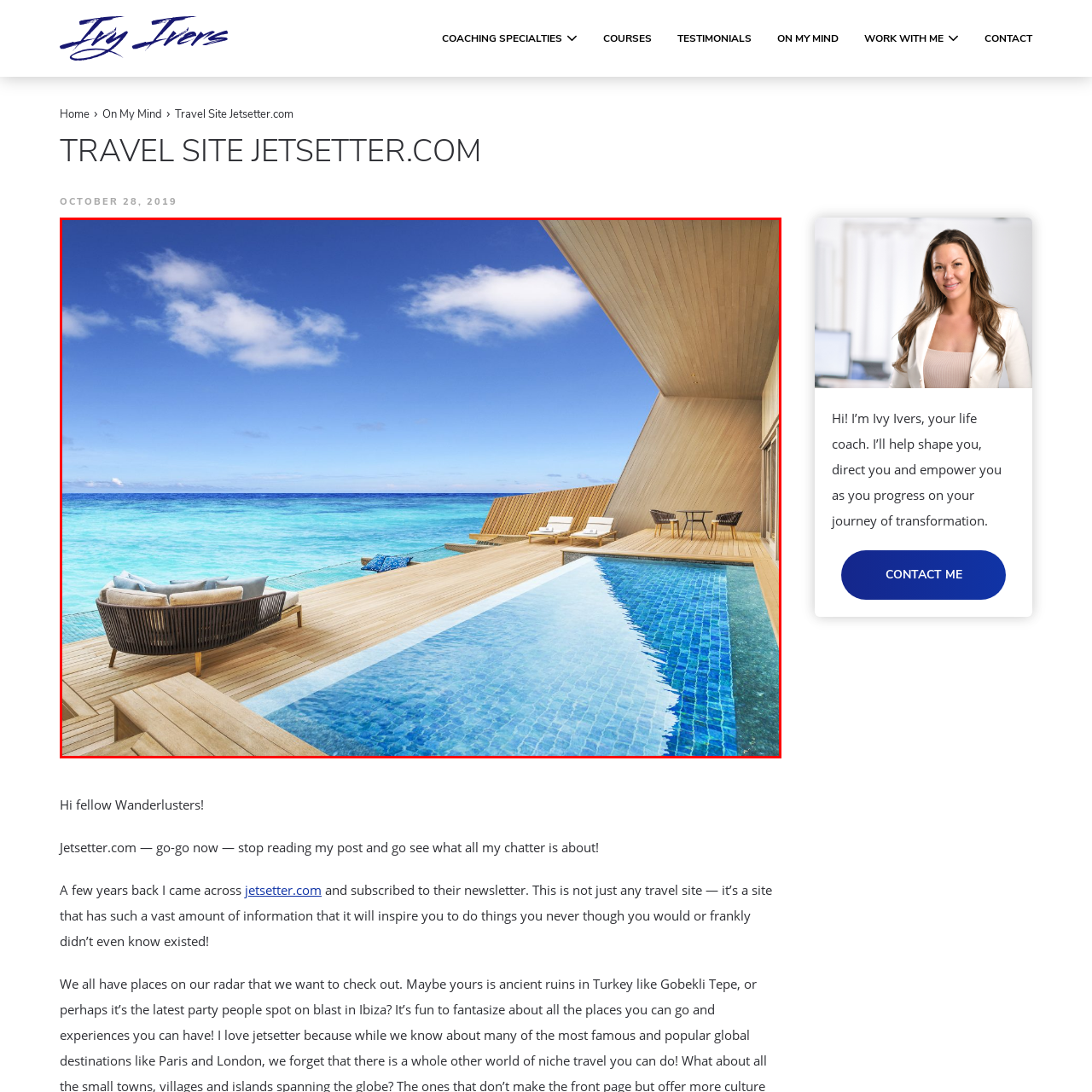Look closely at the zone within the orange frame and give a detailed answer to the following question, grounding your response on the visual details: 
What is the purpose of the seating arrangement?

The caption states that the 'elegantly arranged seating, including a plush lounge chair and a sleek dining table, invites relaxation and outdoor enjoyment', suggesting that the purpose of the seating arrangement is to facilitate relaxation and outdoor enjoyment.